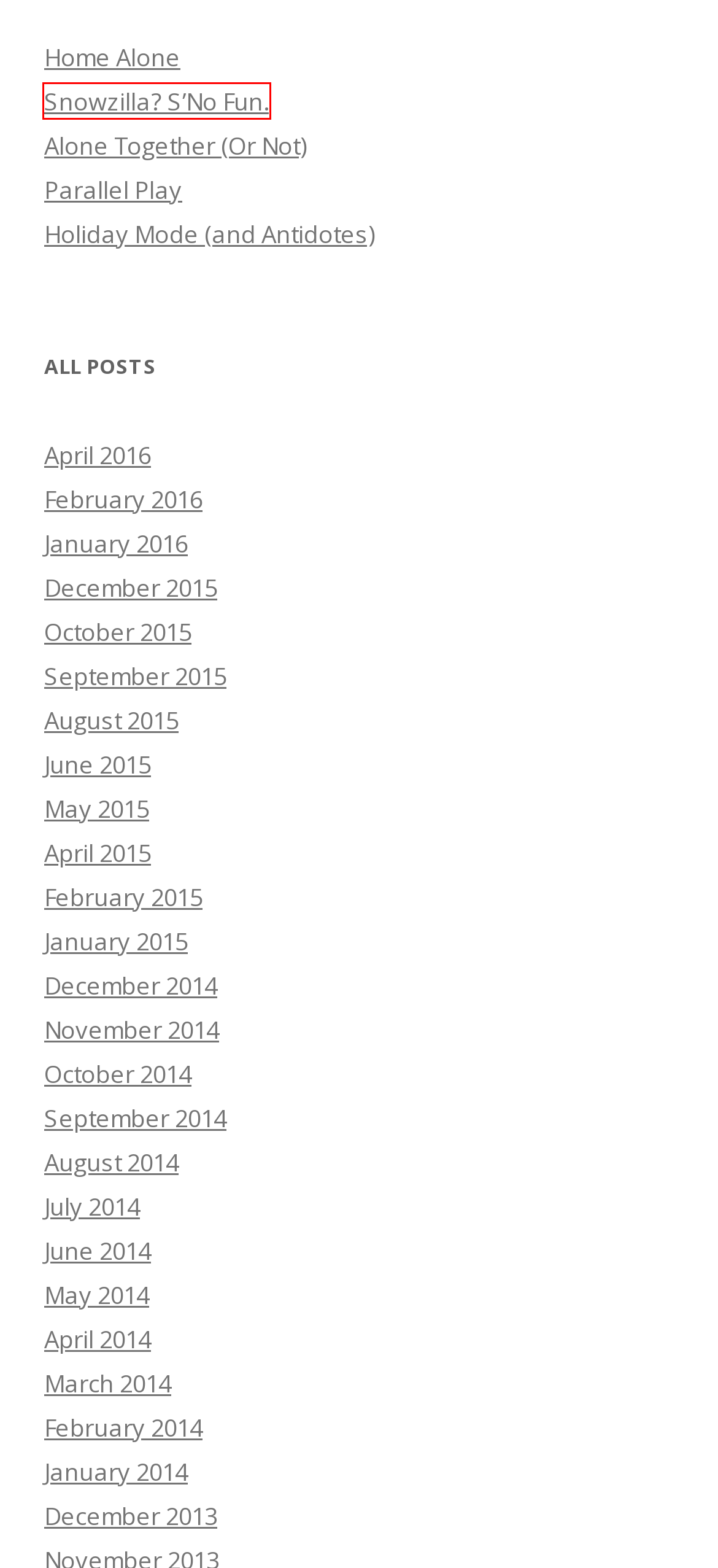You are given a webpage screenshot where a red bounding box highlights an element. Determine the most fitting webpage description for the new page that loads after clicking the element within the red bounding box. Here are the candidates:
A. Snowzilla? S’No Fun. | The Introverted Mom
B. February | 2015 | The Introverted Mom
C. June | 2015 | The Introverted Mom
D. September | 2014 | The Introverted Mom
E. October | 2014 | The Introverted Mom
F. Alone Together (Or Not) | The Introverted Mom
G. December | 2013 | The Introverted Mom
H. May | 2014 | The Introverted Mom

A